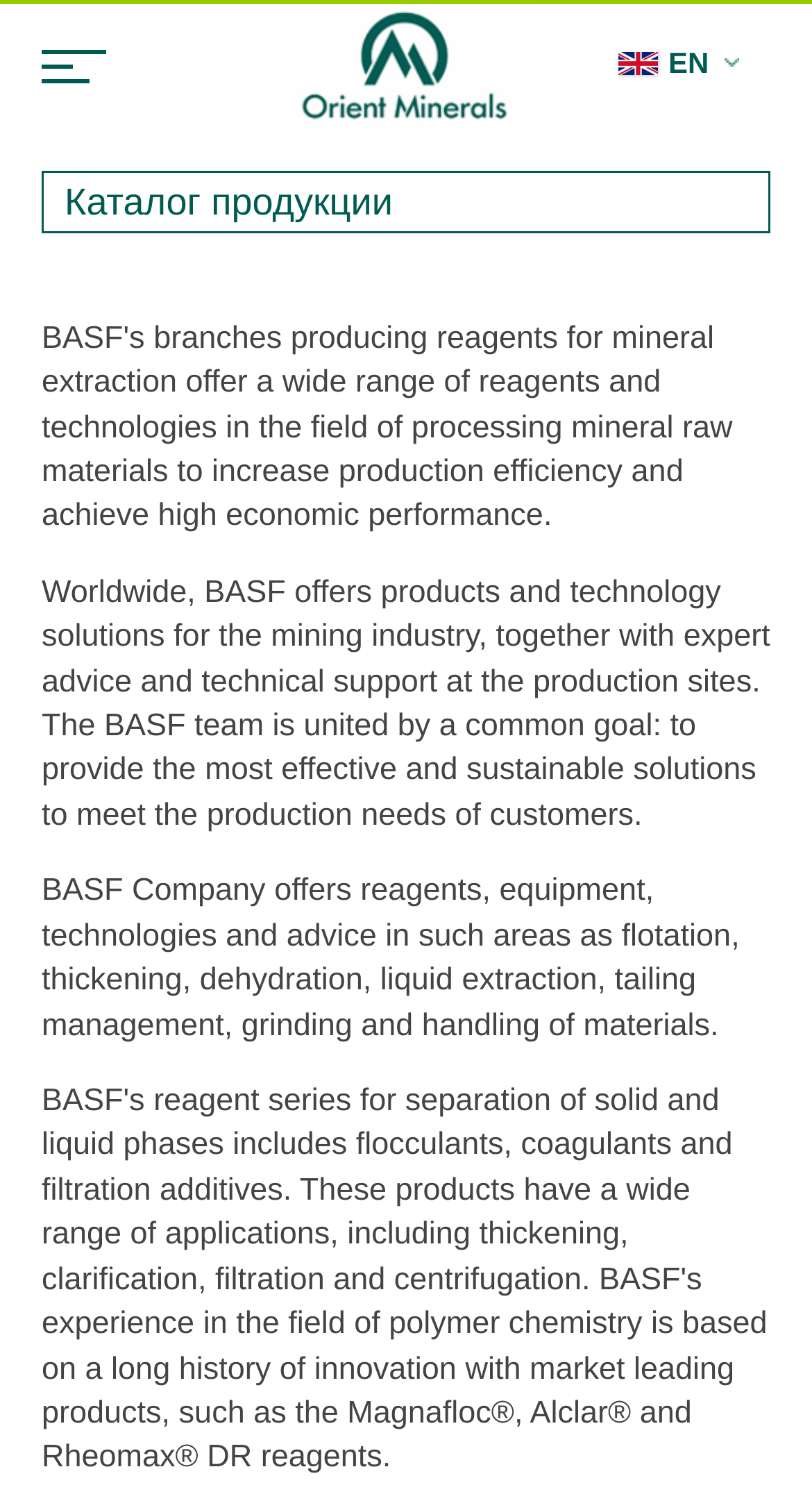How many language options are available?
Examine the webpage screenshot and provide an in-depth answer to the question.

I found two language options at the top right corner of the webpage, which are 'English' and 'Русский'. These options are represented by their respective flags and abbreviations, 'EN' and 'RU'.